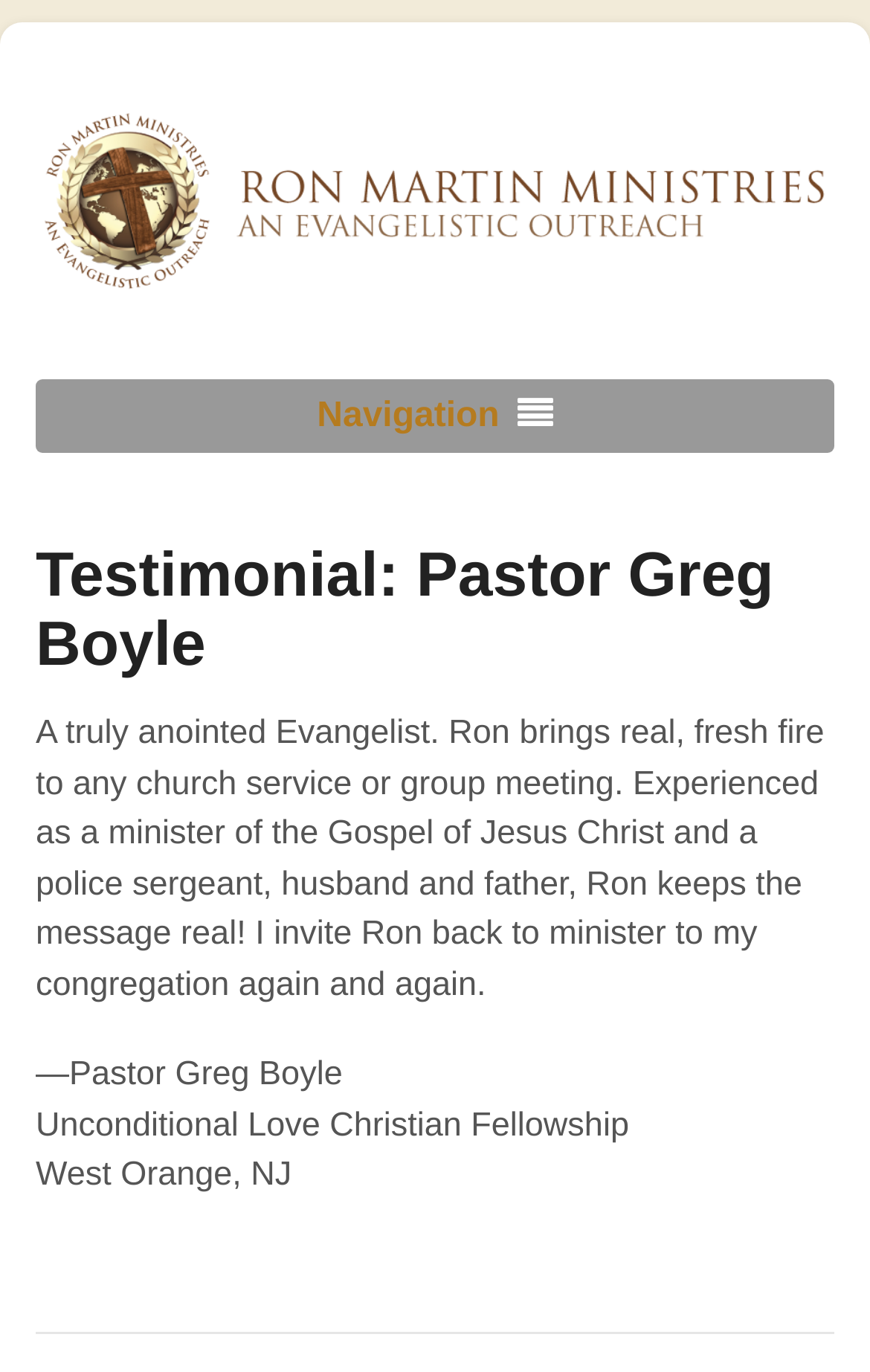Respond to the question below with a single word or phrase:
Where is Unconditional Love Christian Fellowship located?

West Orange, NJ